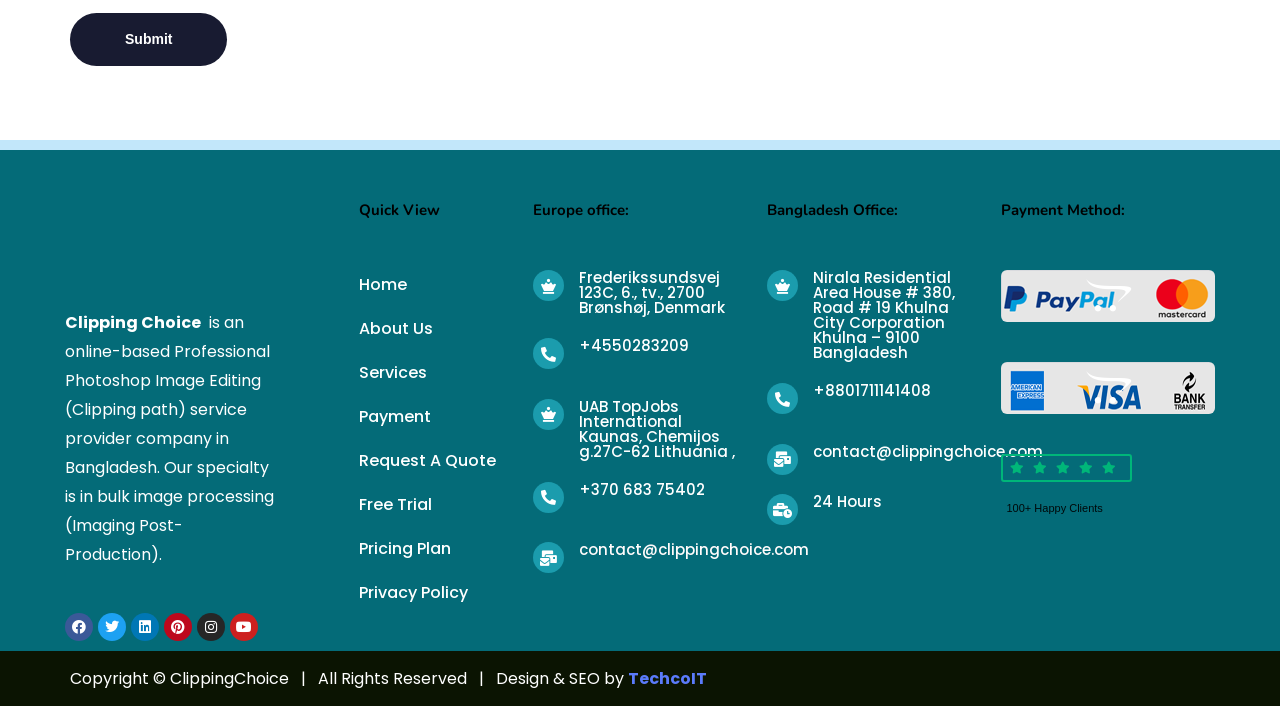Based on the image, provide a detailed response to the question:
What is the payment method?

I found the payment method section with two links, which suggests that the company accepts multiple payment methods, located at the bottom of the webpage with bounding box coordinates [0.782, 0.383, 0.949, 0.456] and [0.782, 0.513, 0.949, 0.587].